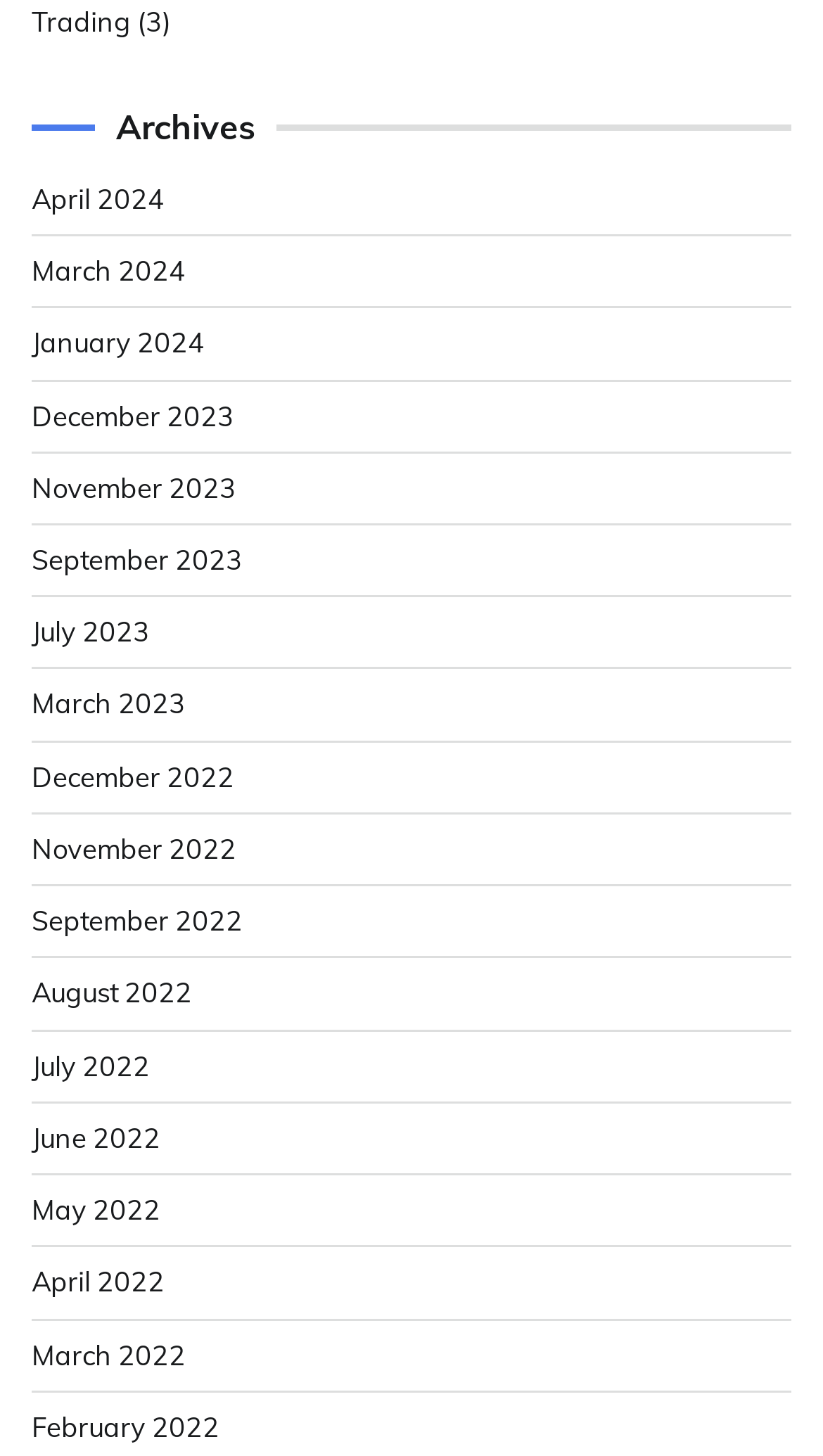Please locate the bounding box coordinates of the region I need to click to follow this instruction: "View April 2024 archives".

[0.038, 0.124, 0.2, 0.148]